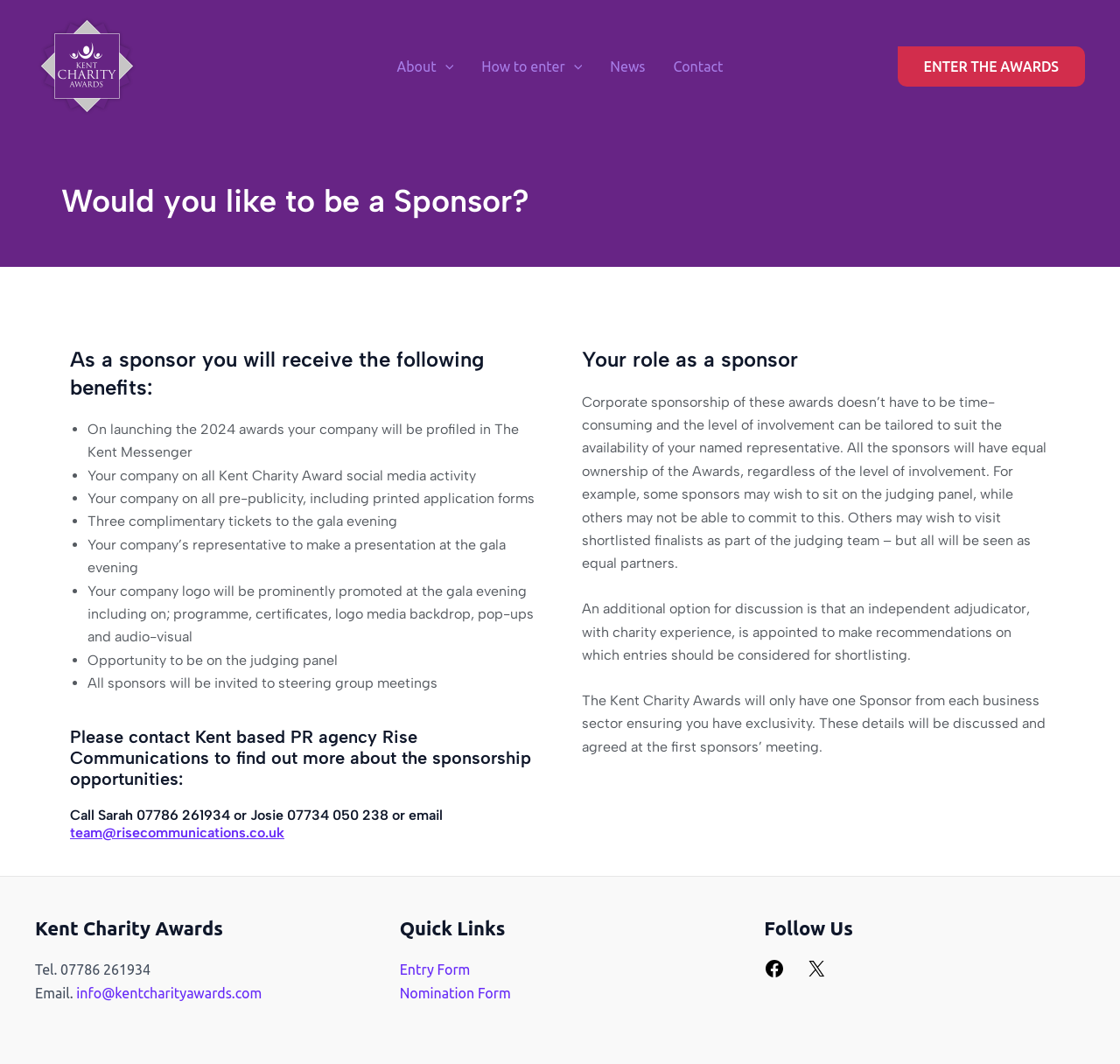Locate the bounding box coordinates of the clickable part needed for the task: "Contact Kent based PR agency Rise Communications".

[0.062, 0.774, 0.254, 0.79]